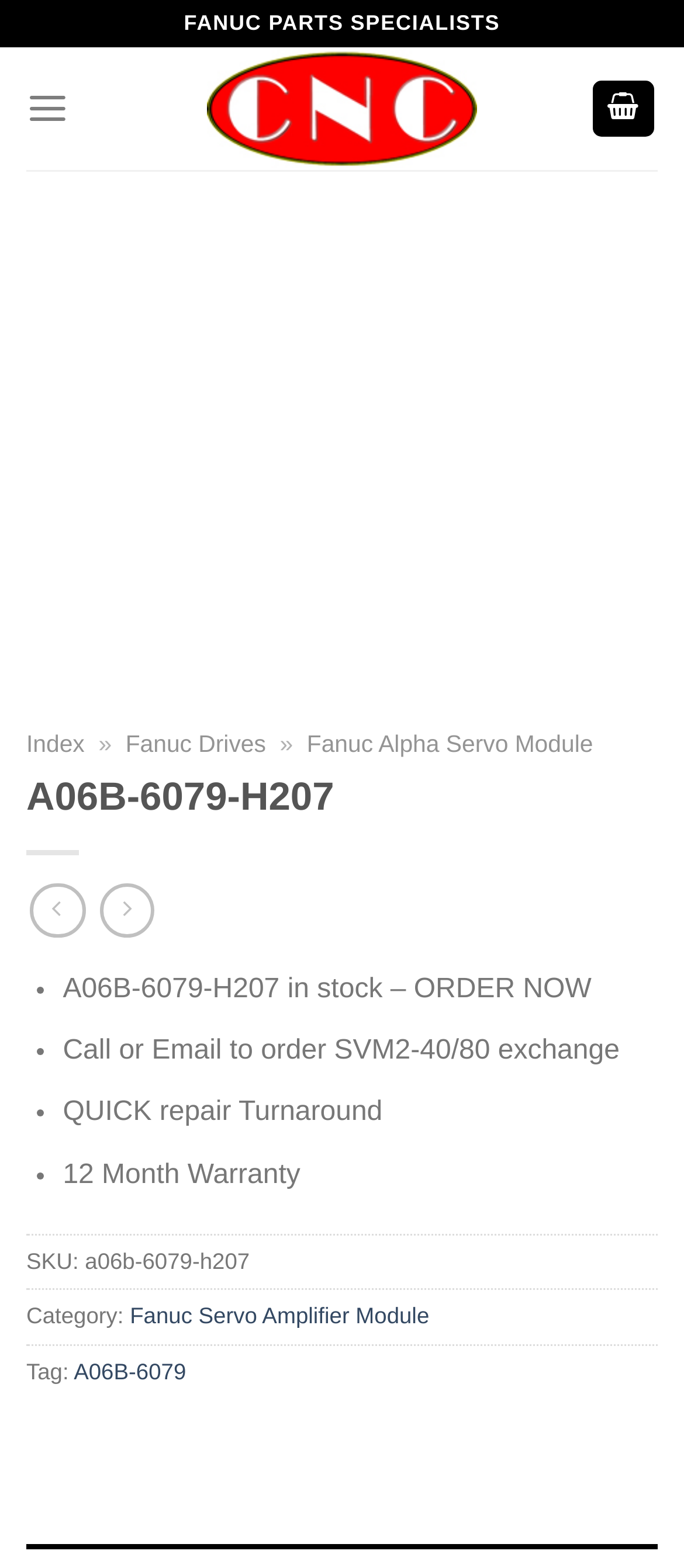Provide the bounding box coordinates, formatted as (top-left x, top-left y, bottom-right x, bottom-right y), with all values being floating point numbers between 0 and 1. Identify the bounding box of the UI element that matches the description: title="CNC - Fanuc parts specialists"

[0.303, 0.031, 0.697, 0.107]